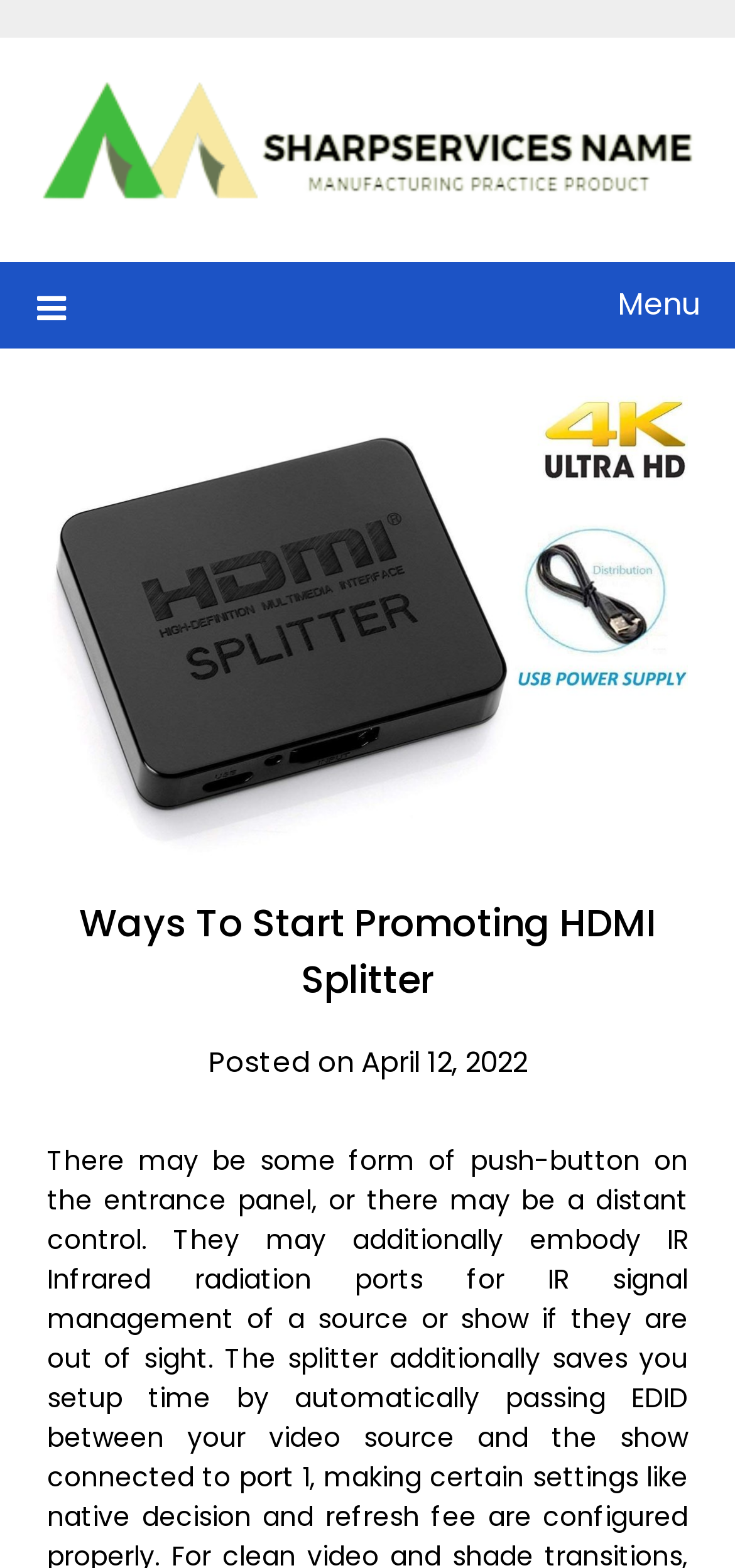What is the name of the website?
Please provide a full and detailed response to the question.

I found the website name by looking at the link element at the top of the page with the text 'Sharpservices'.